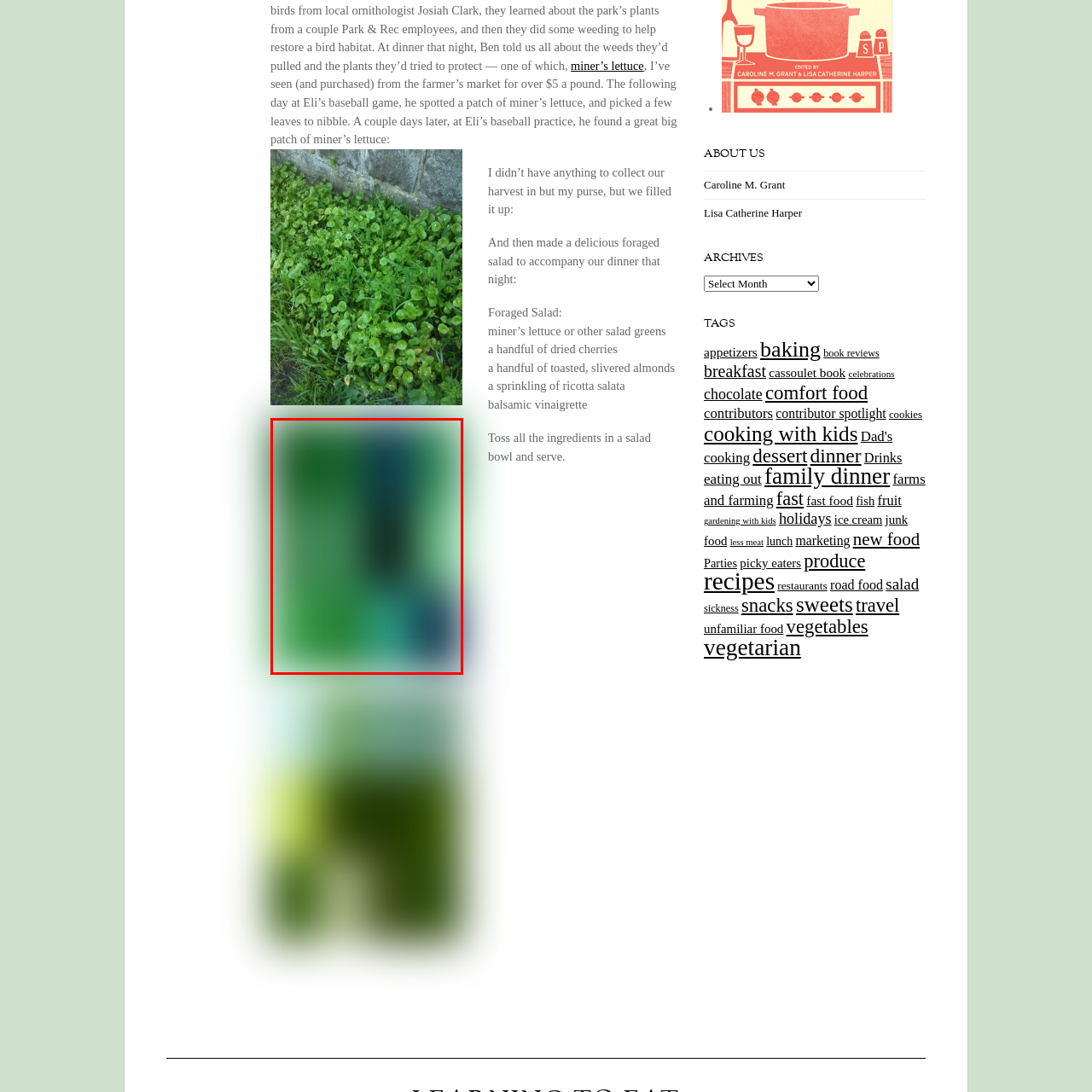Describe extensively the visual content inside the red marked area.

The image features a vibrant green backdrop that evokes a sense of freshness and nature, likely symbolizing the lush appeal of foraged greens such as miner’s lettuce. This earthy representation aligns with the theme of natural harvesting, as mentioned in the accompanying text about spotting and collecting greens for a wholesome meal. The focus on the green tones may suggest the nutrient-rich qualities of the foliage, accentuating the idea of healthy eating and sustainable practices. The image reflects the essence of a foraged salad, inviting viewers to consider the joy of gathering fresh ingredients directly from nature for their culinary adventures.